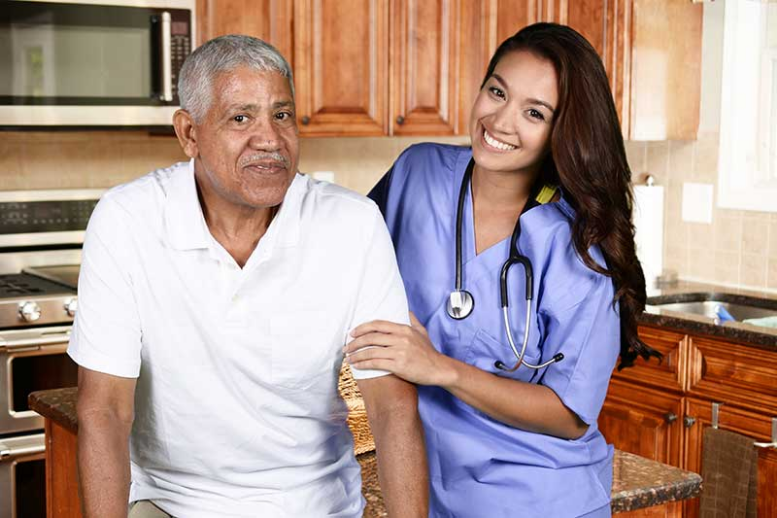Please give a short response to the question using one word or a phrase:
What is the caregiver wearing around her neck?

Stethoscope